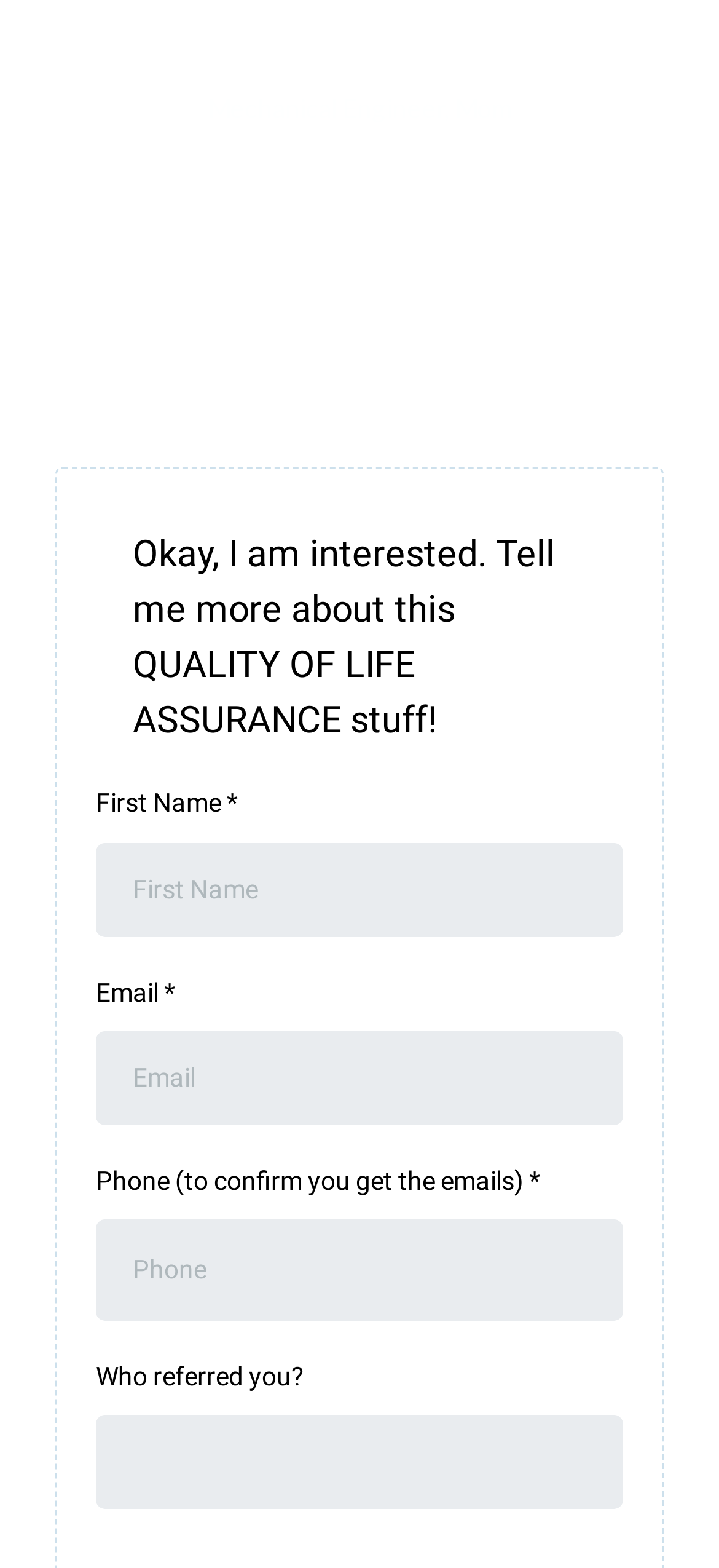Locate the bounding box coordinates of the item that should be clicked to fulfill the instruction: "Type your email".

[0.133, 0.657, 0.867, 0.717]